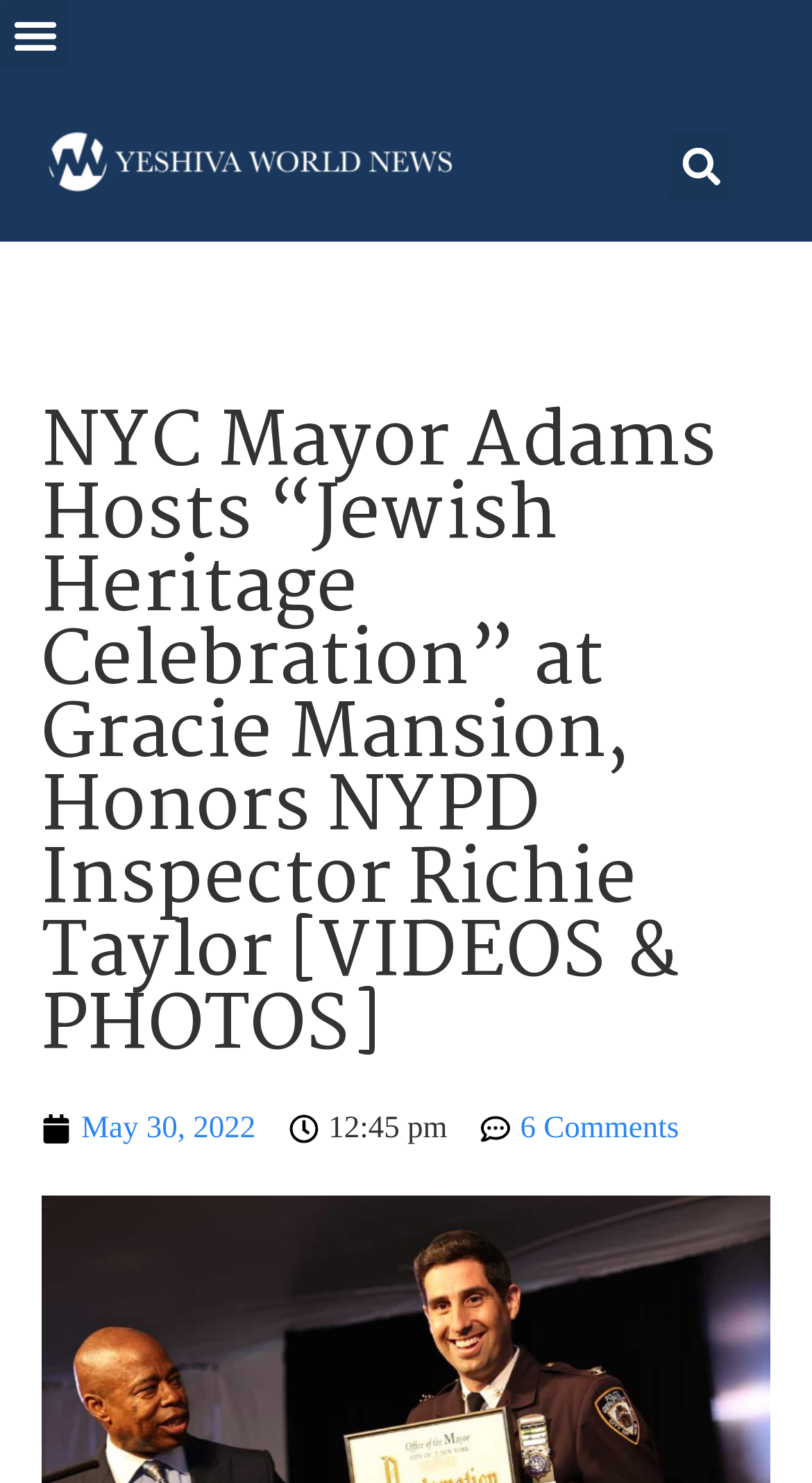Give a concise answer of one word or phrase to the question: 
What is the date of the article?

May 30, 2022